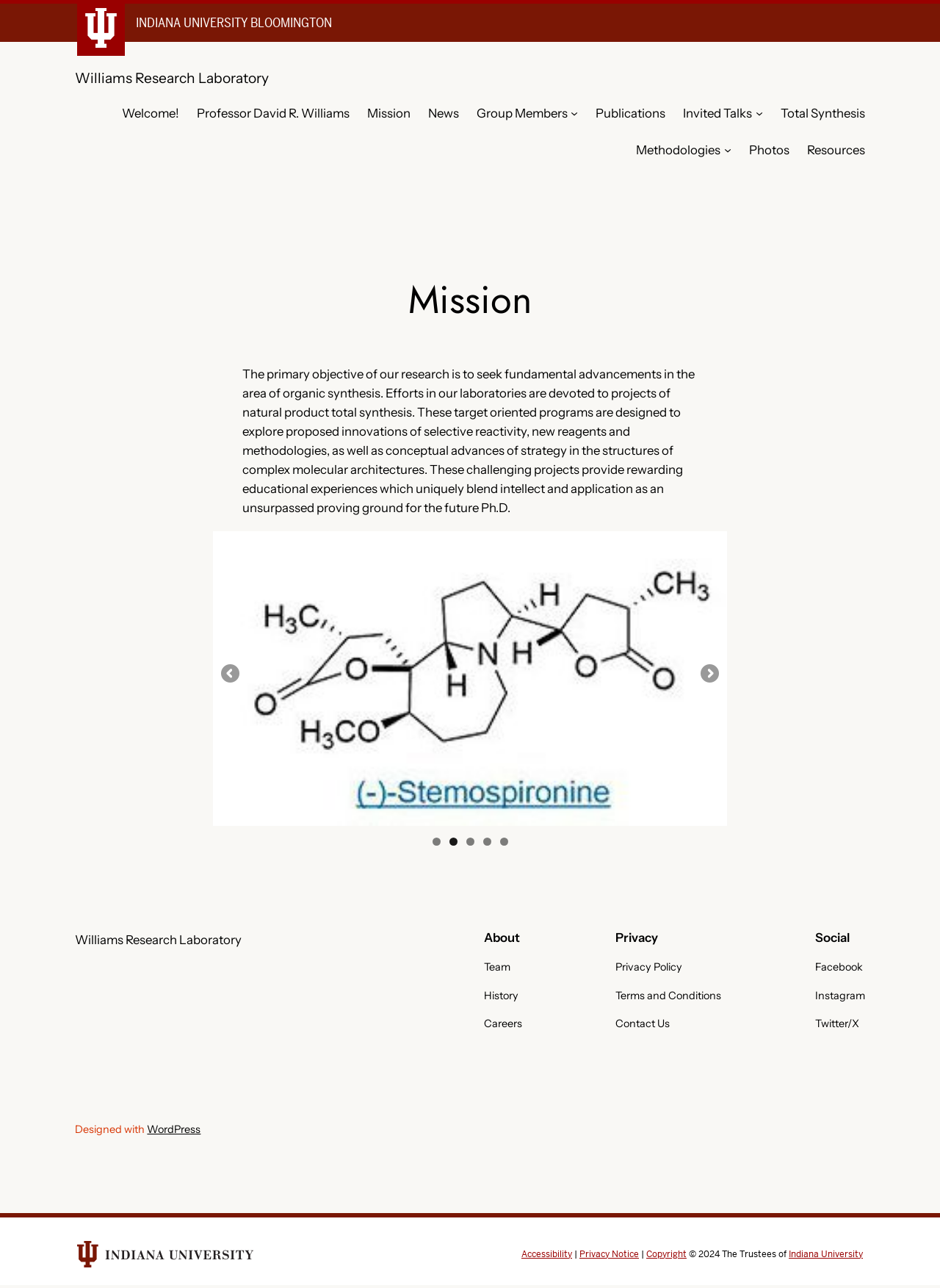Carefully examine the image and provide an in-depth answer to the question: What is the name of the university mentioned at the top of the page?

The university name is mentioned at the top of the page, in the complementary section, as 'INDIANA UNIVERSITY BLOOMINGTON', which is also a link.